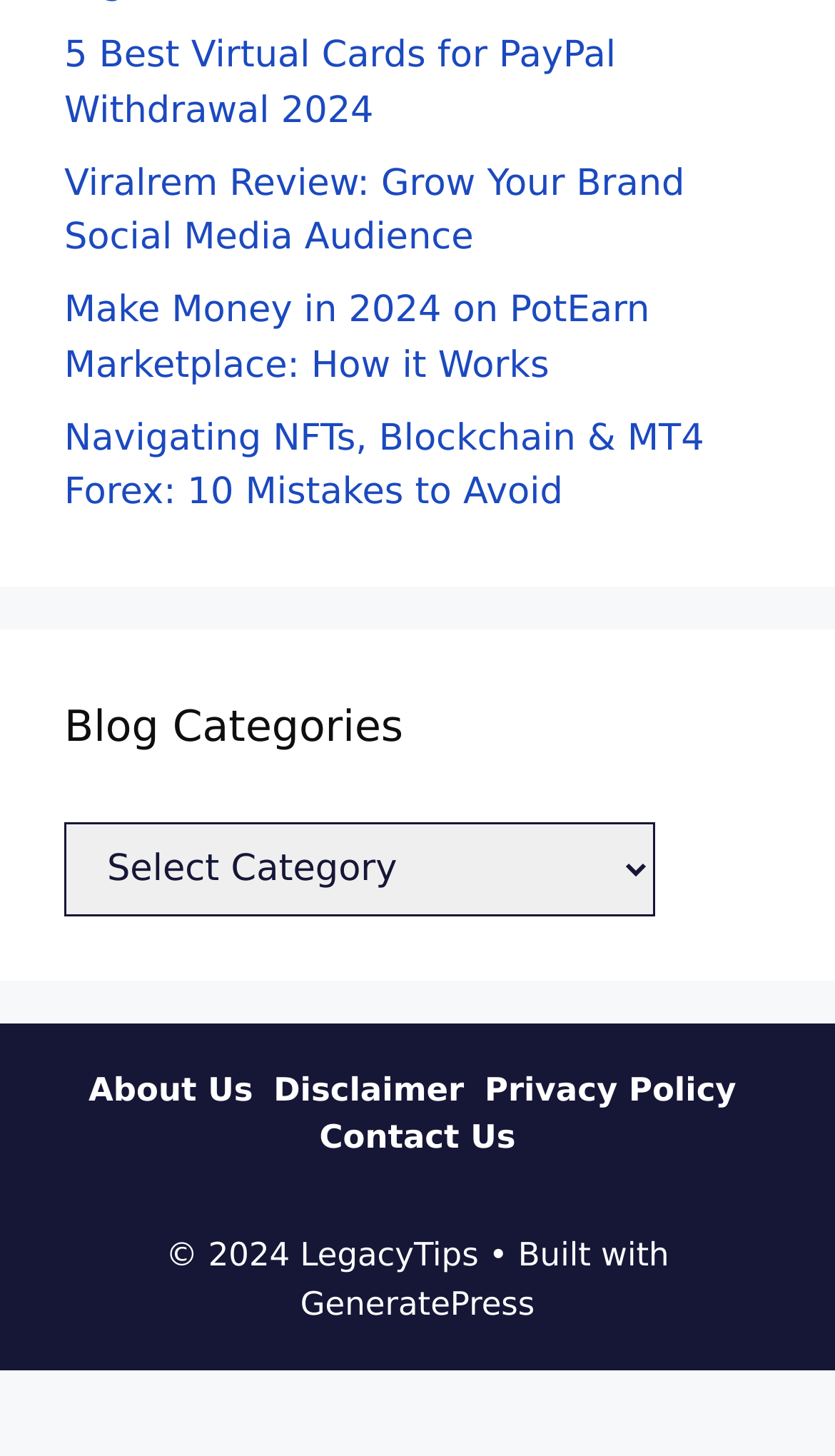Identify the bounding box coordinates of the HTML element based on this description: "Disclaimer".

[0.328, 0.782, 0.556, 0.808]